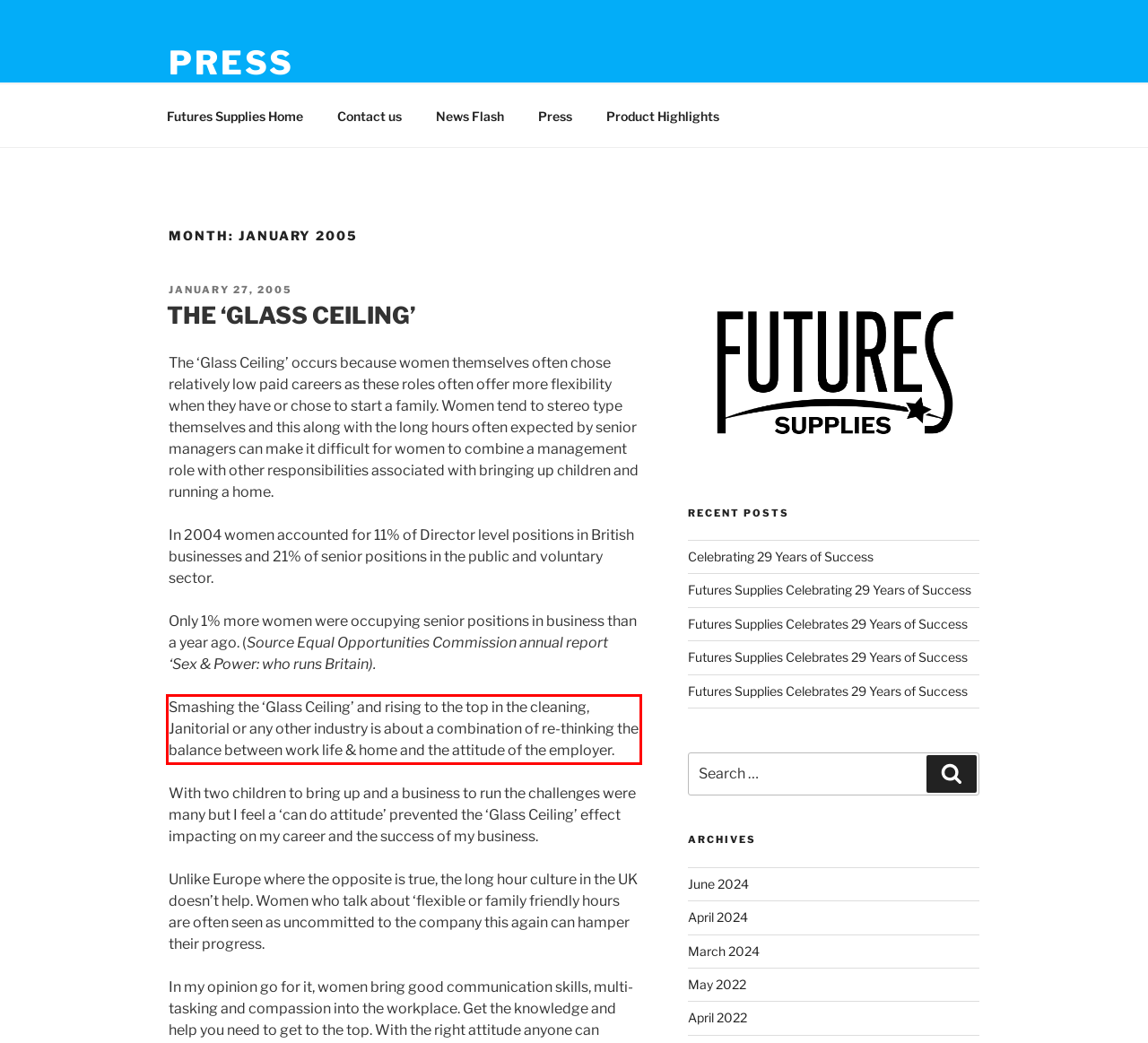Given a webpage screenshot with a red bounding box, perform OCR to read and deliver the text enclosed by the red bounding box.

Smashing the ‘Glass Ceiling’ and rising to the top in the cleaning, Janitorial or any other industry is about a combination of re-thinking the balance between work life & home and the attitude of the employer.